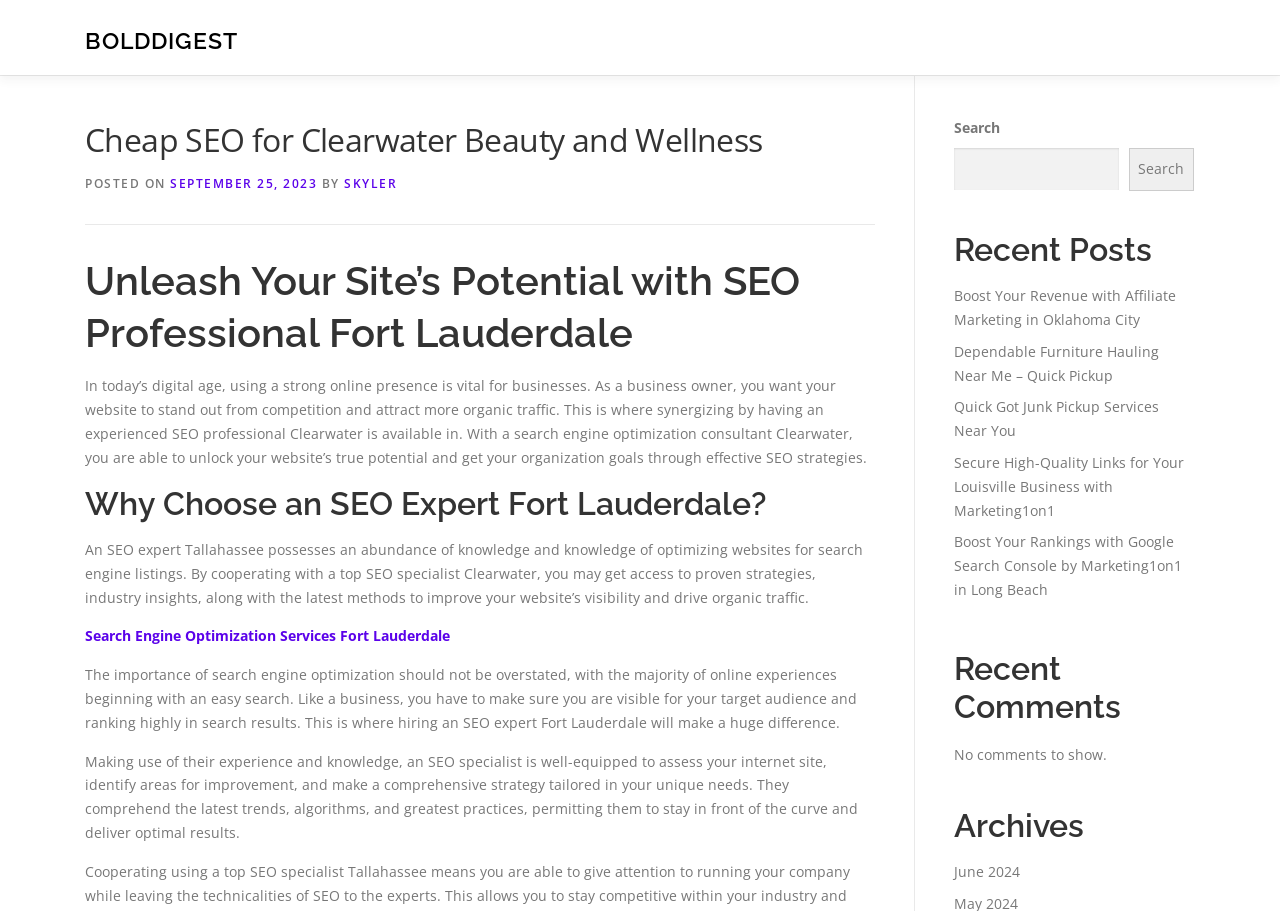Identify the bounding box of the HTML element described as: "Privacy Policy".

[0.055, 0.047, 0.185, 0.094]